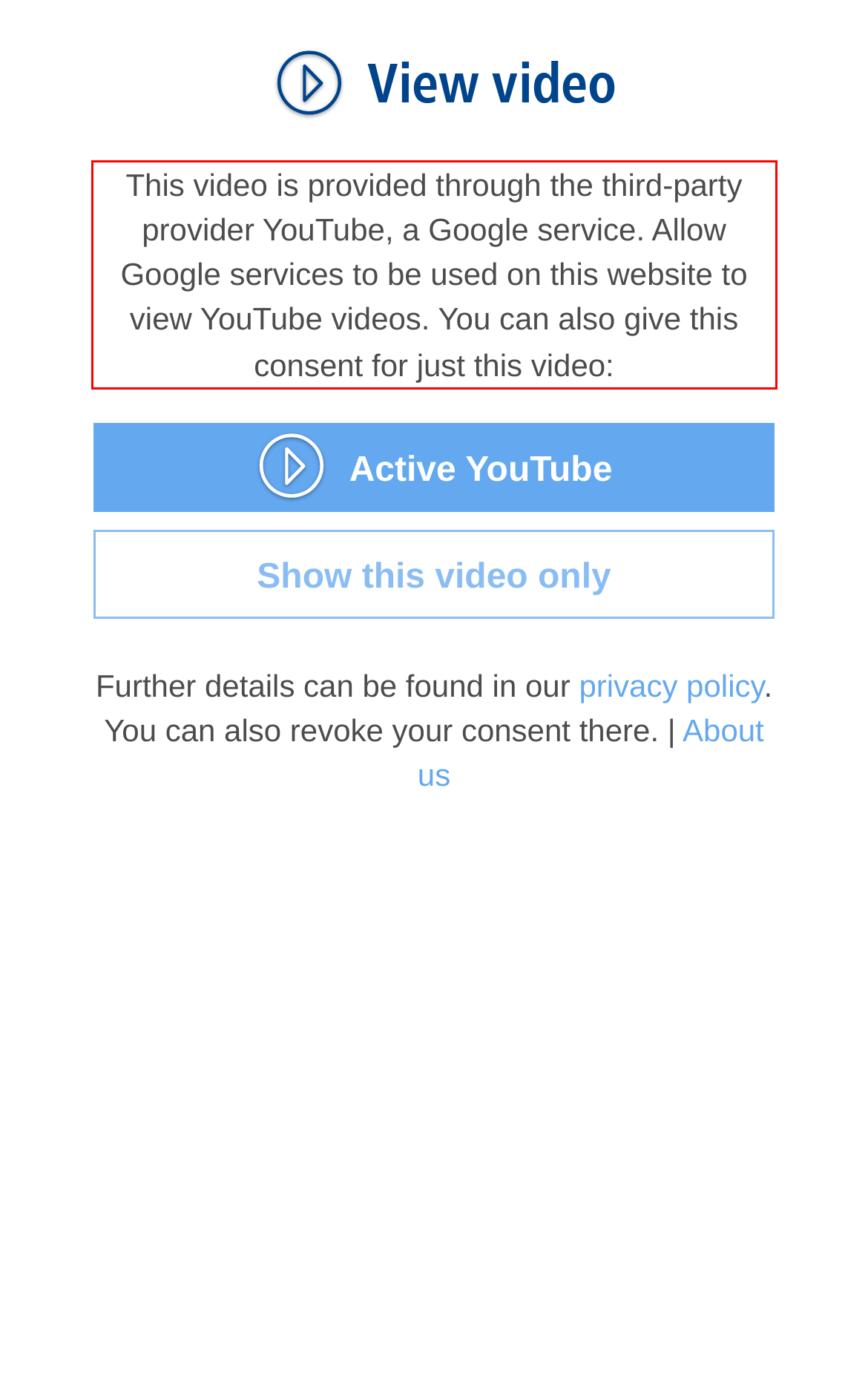Identify the text inside the red bounding box in the provided webpage screenshot and transcribe it.

This video is provided through the third-party provider YouTube, a Google service. Allow Google services to be used on this website to view YouTube videos. You can also give this consent for just this video: